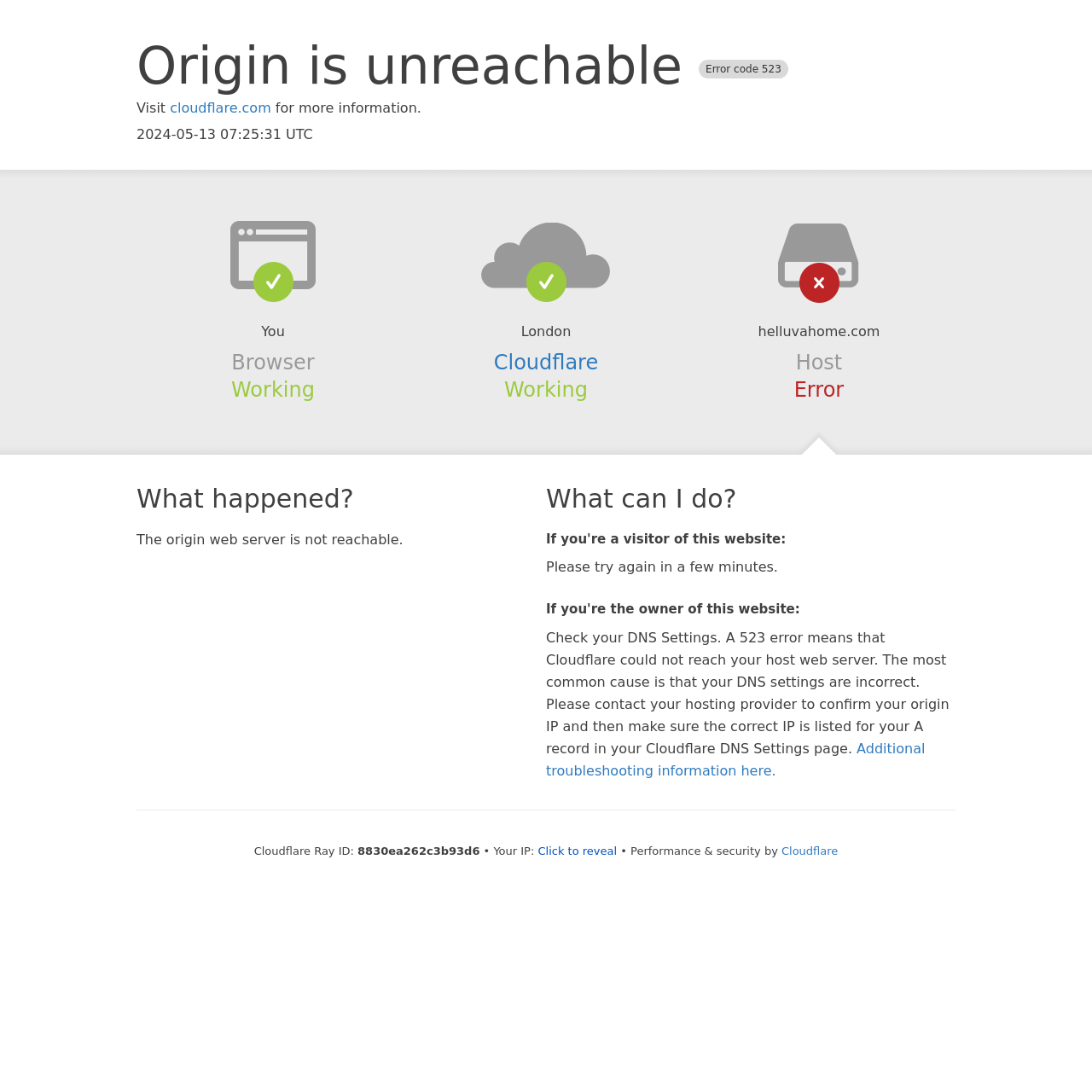Provide a one-word or one-phrase answer to the question:
What is the error code?

523